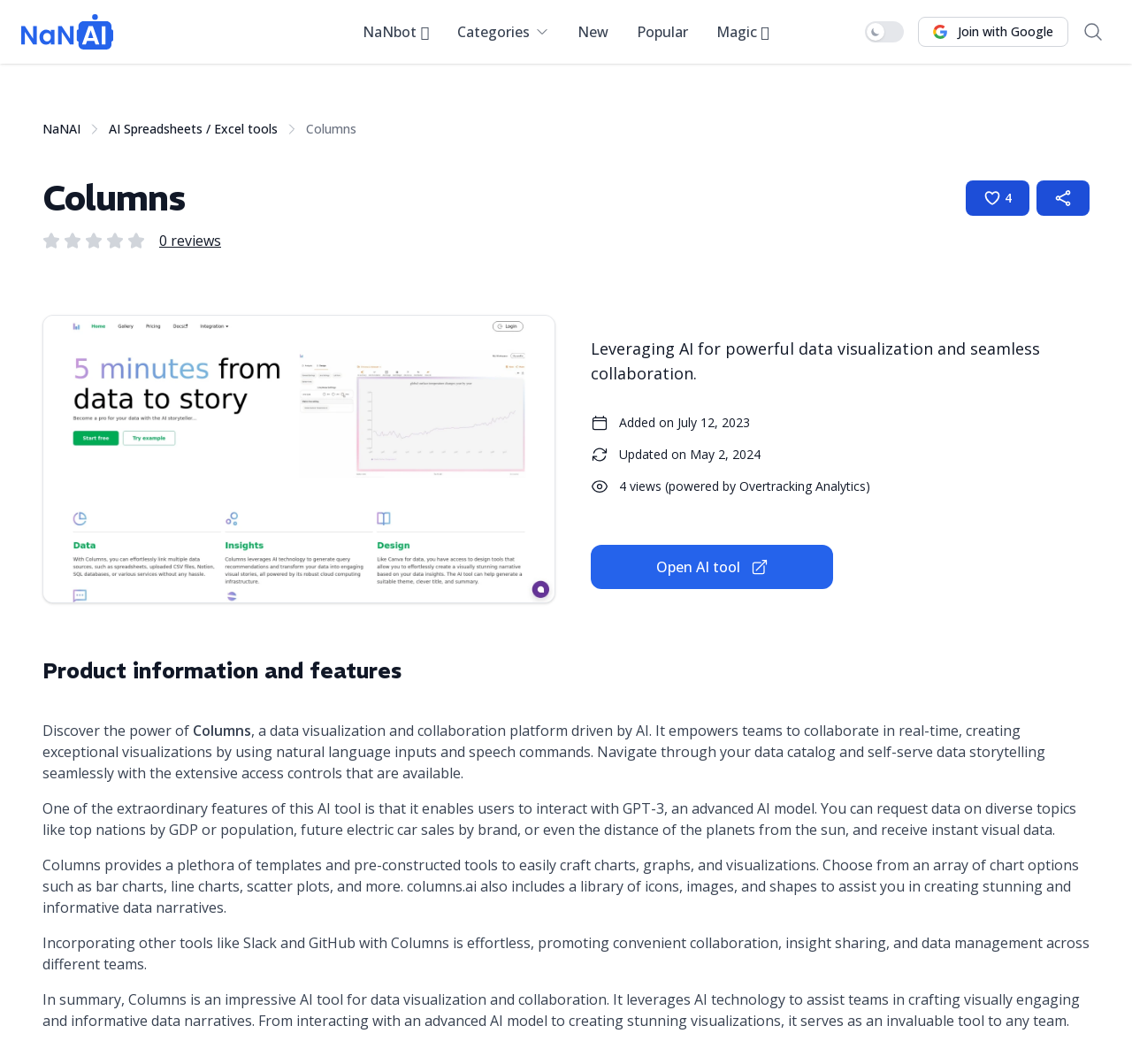Provide a brief response to the question below using one word or phrase:
What is the name of the advanced AI model mentioned?

GPT-3